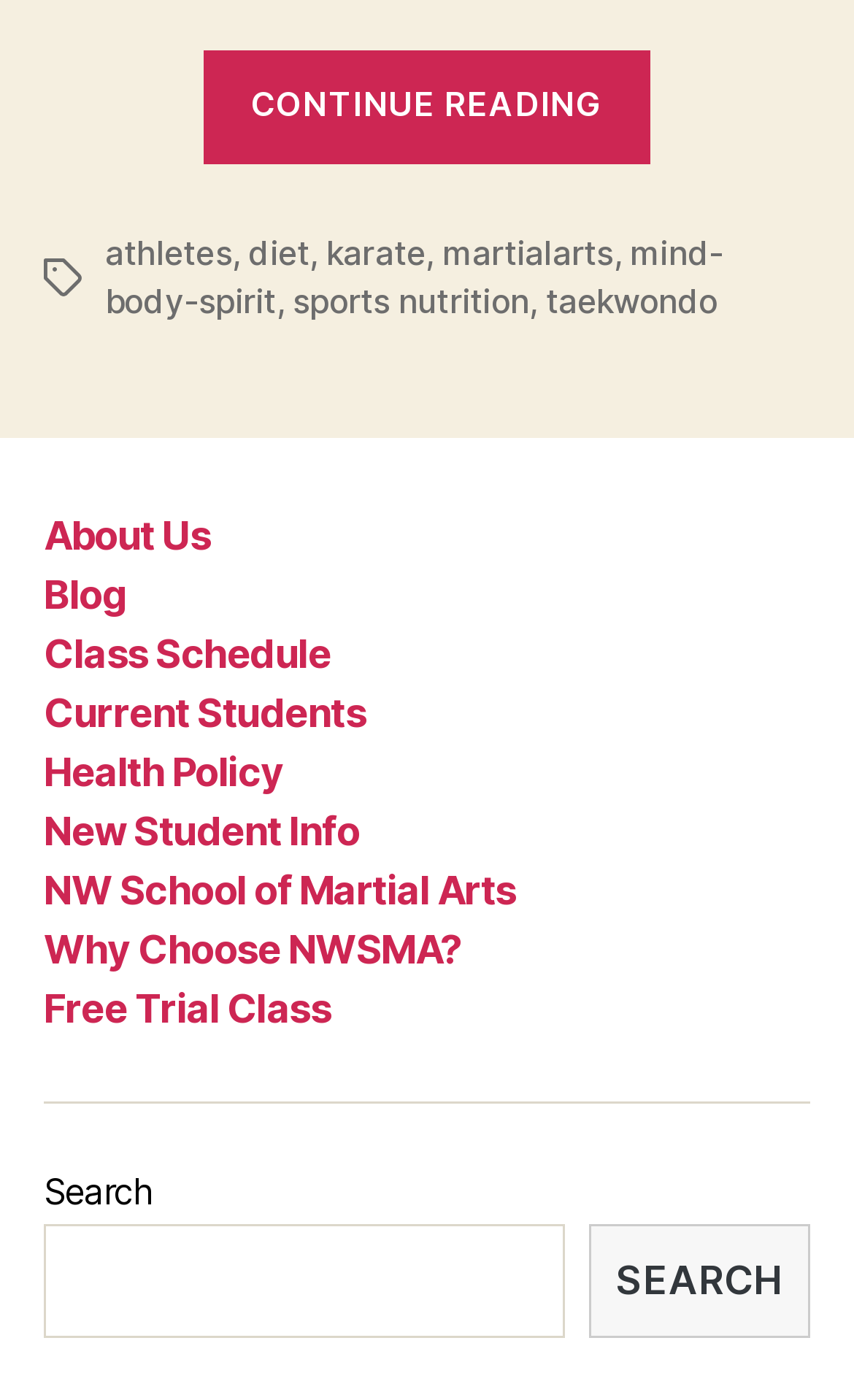Determine the bounding box coordinates of the section I need to click to execute the following instruction: "read the article about mental requirement". Provide the coordinates as four float numbers between 0 and 1, i.e., [left, top, right, bottom].

[0.238, 0.057, 0.762, 0.093]